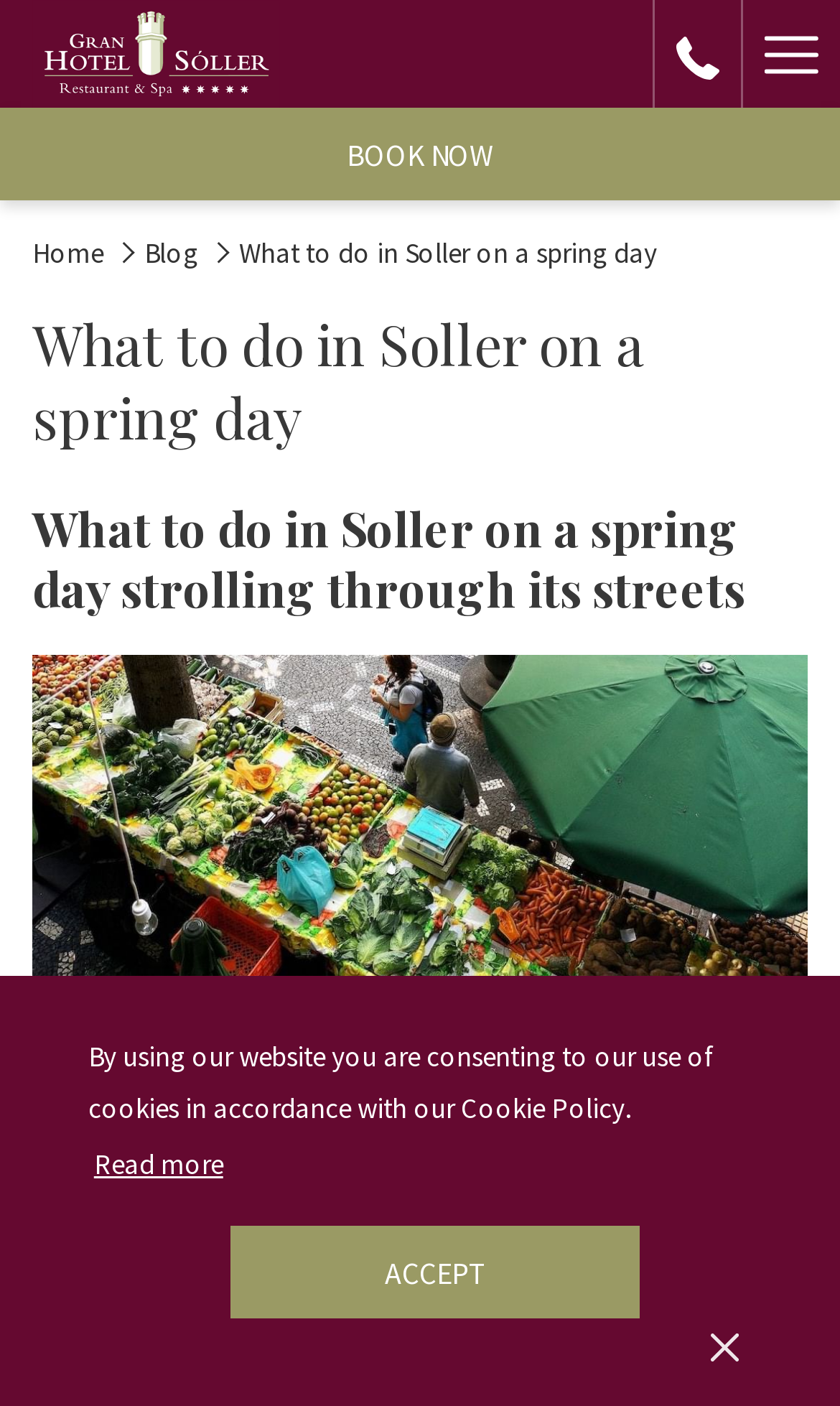Predict the bounding box coordinates for the UI element described as: "Accept". The coordinates should be four float numbers between 0 and 1, presented as [left, top, right, bottom].

[0.273, 0.872, 0.76, 0.938]